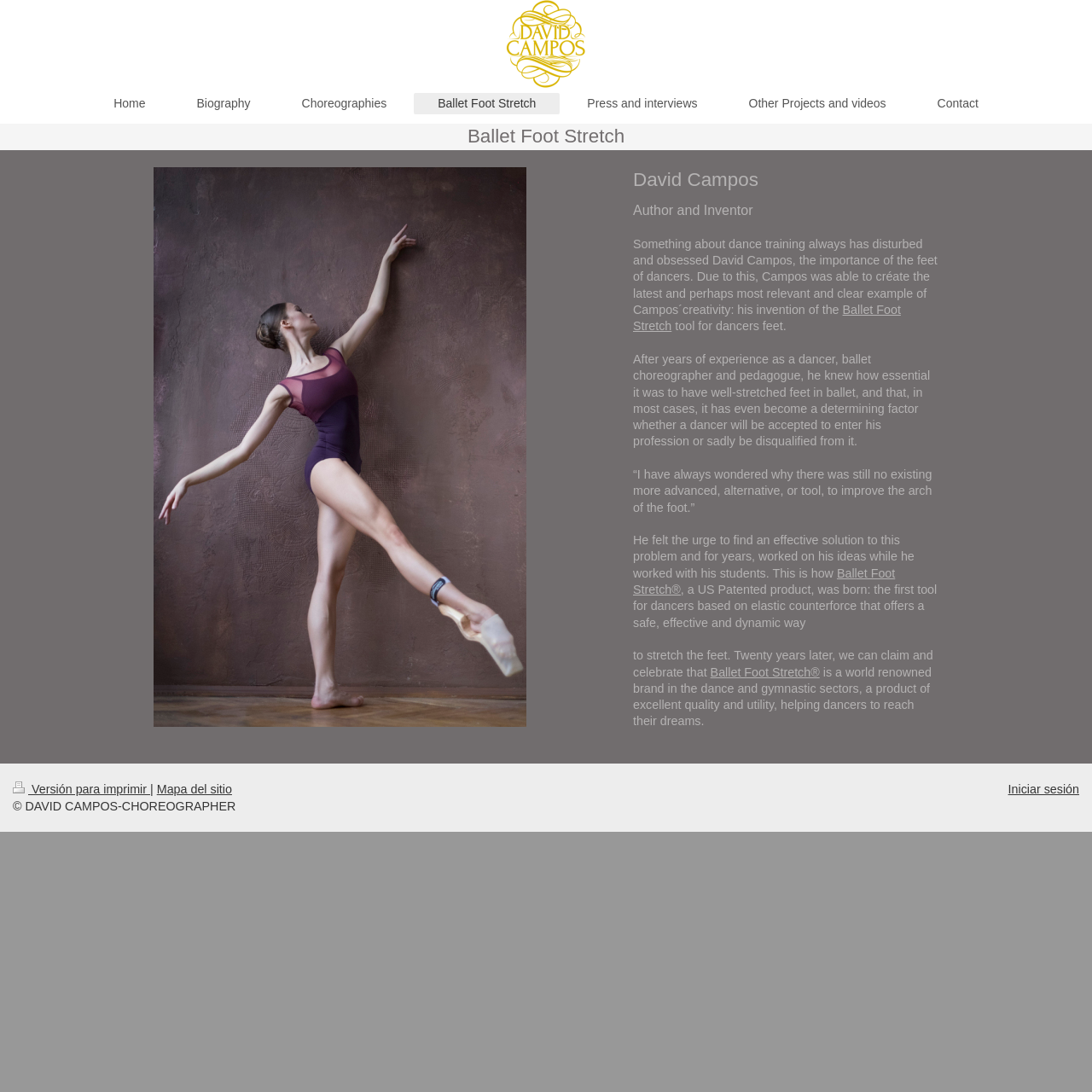Provide an in-depth description of the elements and layout of the webpage.

This webpage is about David Campos, a choreographer from Barcelona, and his invention, Ballet Foot Stretch. At the top of the page, there is a navigation menu with seven links: Home, Biography, Choreographies, Ballet Foot Stretch, Press and interviews, Other Projects and videos, and Contact. 

Below the navigation menu, there is a large heading that reads "Ballet Foot Stretch". To the right of this heading, there is a link with no text. 

Further down, there is a heading with the name "David Campos" followed by a subtitle "Author and Inventor". Below this, there is a paragraph of text that explains how David Campos was disturbed by the importance of dancers' feet and how he created the Ballet Foot Stretch tool. 

There are several links to "Ballet Foot Stretch" scattered throughout the text, which suggests that it is a central theme of the page. The text also explains how Campos worked on his idea for years and eventually created a patented product that helps dancers stretch their feet safely and effectively. 

At the bottom of the page, there are three links: "Versión para imprimir" (Print version), "Mapa del sitio" (Site map), and "Iniciar sesión" (Log in). There is also a copyright notice that reads "© DAVID CAMPOS-CHOREOGRAPHER".